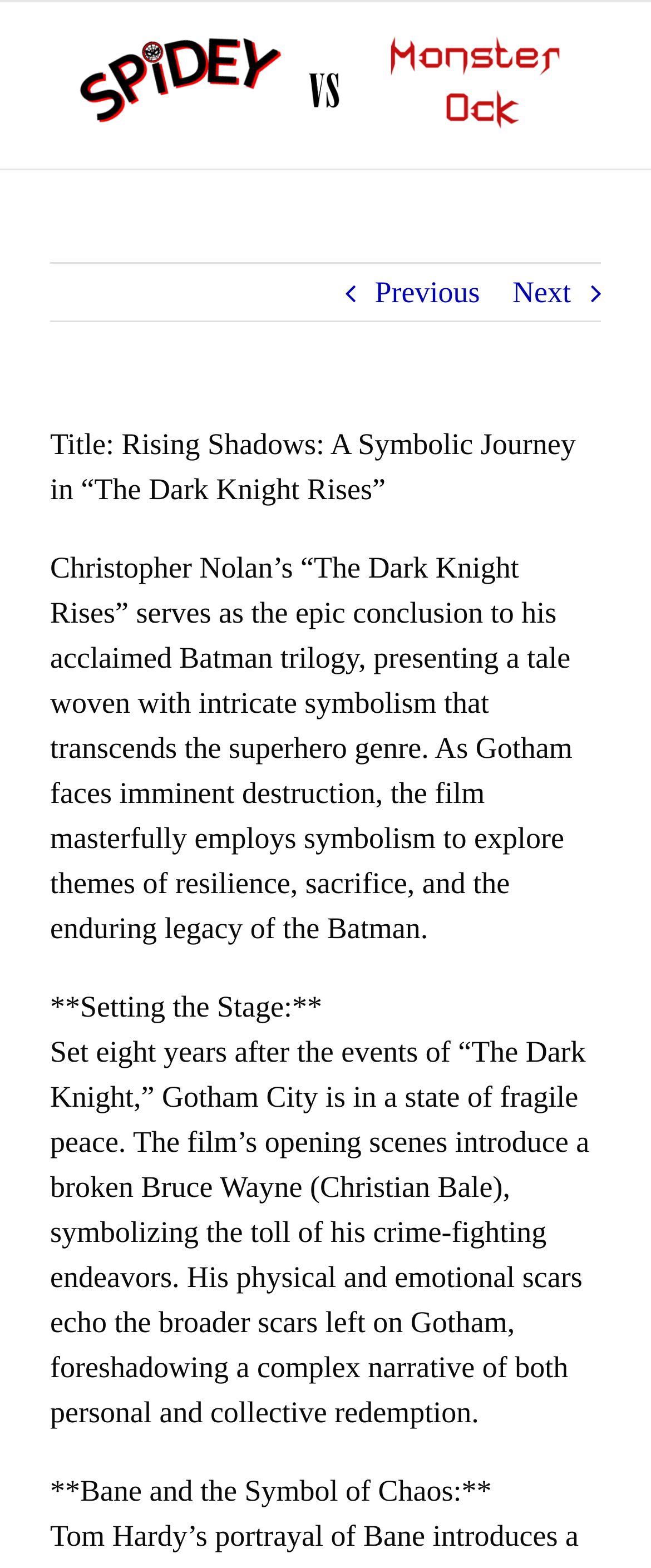Identify the bounding box coordinates for the UI element described as follows: Next. Use the format (top-left x, top-left y, bottom-right x, bottom-right y) and ensure all values are floating point numbers between 0 and 1.

[0.787, 0.168, 0.877, 0.204]